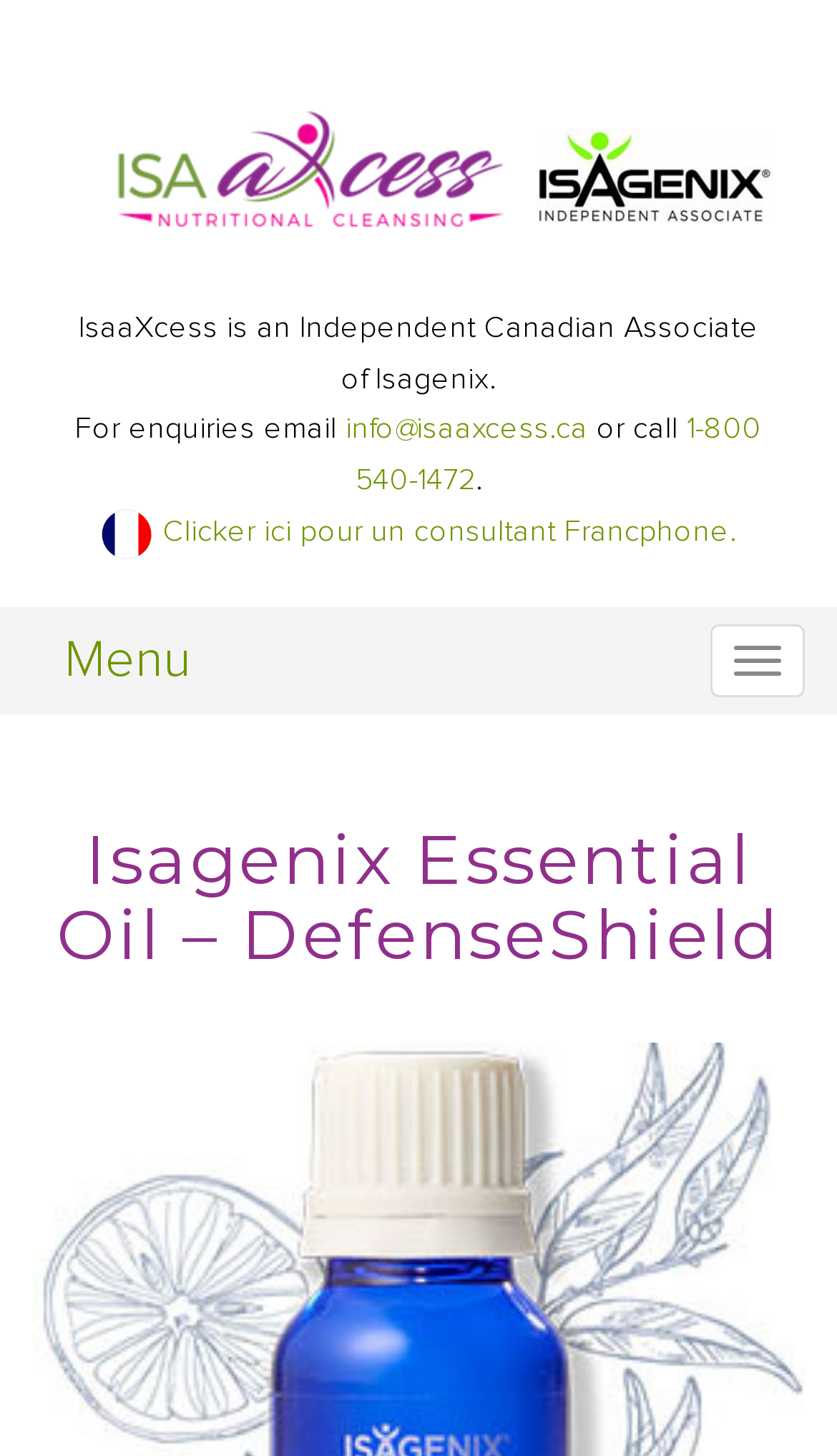Examine the image carefully and respond to the question with a detailed answer: 
What is the type of associate?

I found the type of associate by looking at the image element with the description 'Independent Associate of Isagenix' and the nearby StaticText element with the text 'IsaaXcess is an Independent Canadian Associate of Isagenix.'.